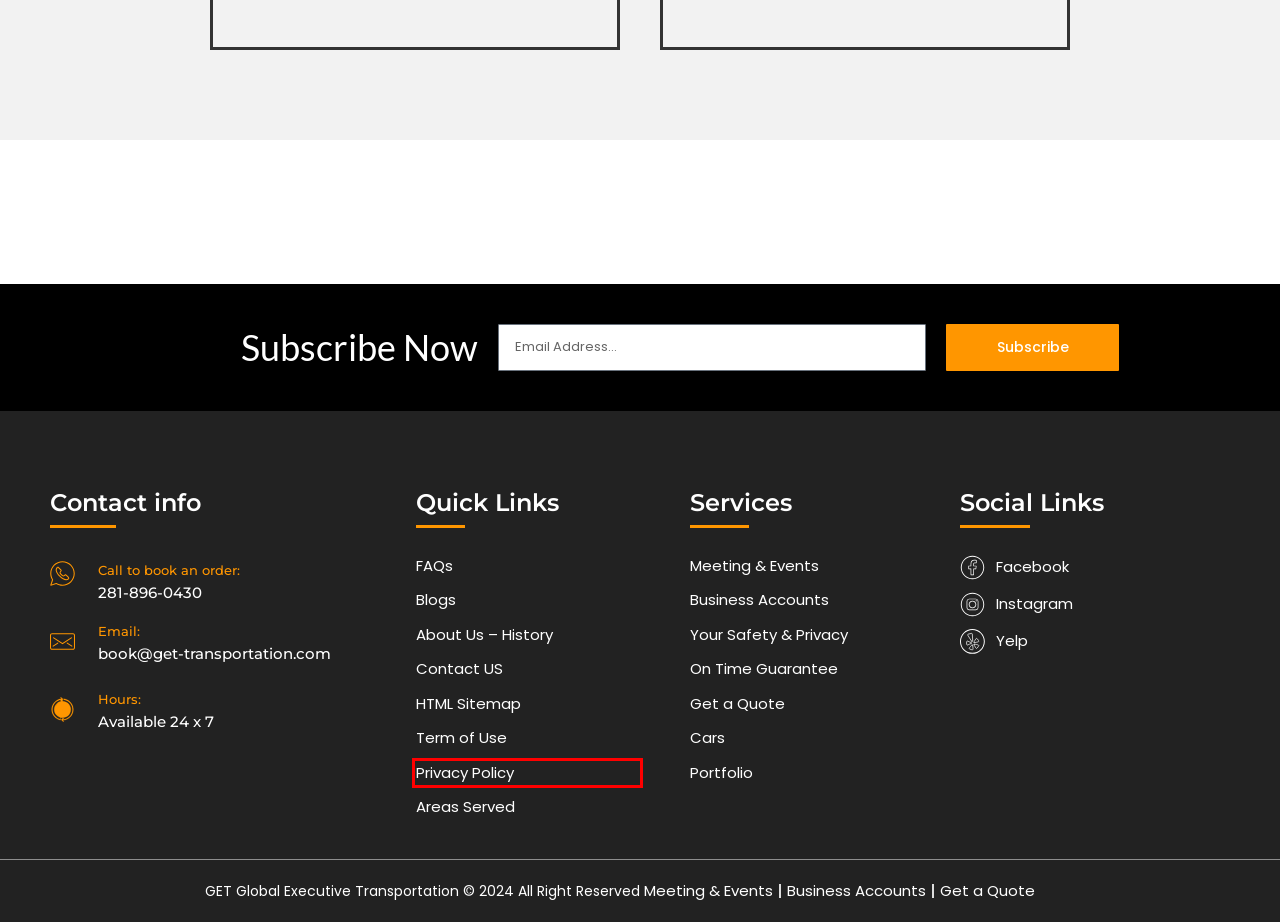Given a screenshot of a webpage with a red bounding box around a UI element, please identify the most appropriate webpage description that matches the new webpage after you click on the element. Here are the candidates:
A. About Us - Houston Limousine - GET Transportation
B. Meeting & Events - Get Transportation
C. Contact Us | Get Transportation
D. Privacy-policy for limo services company- Get Transportation
E. Terms of Use for Limo Company Get Global Ttransportation
F. Corporate limousine Service | Get Transportation
G. Blogs | Insights and Tips | Get Transportation
H. Hire Luxury Cars in Houston – Get Transportation

D